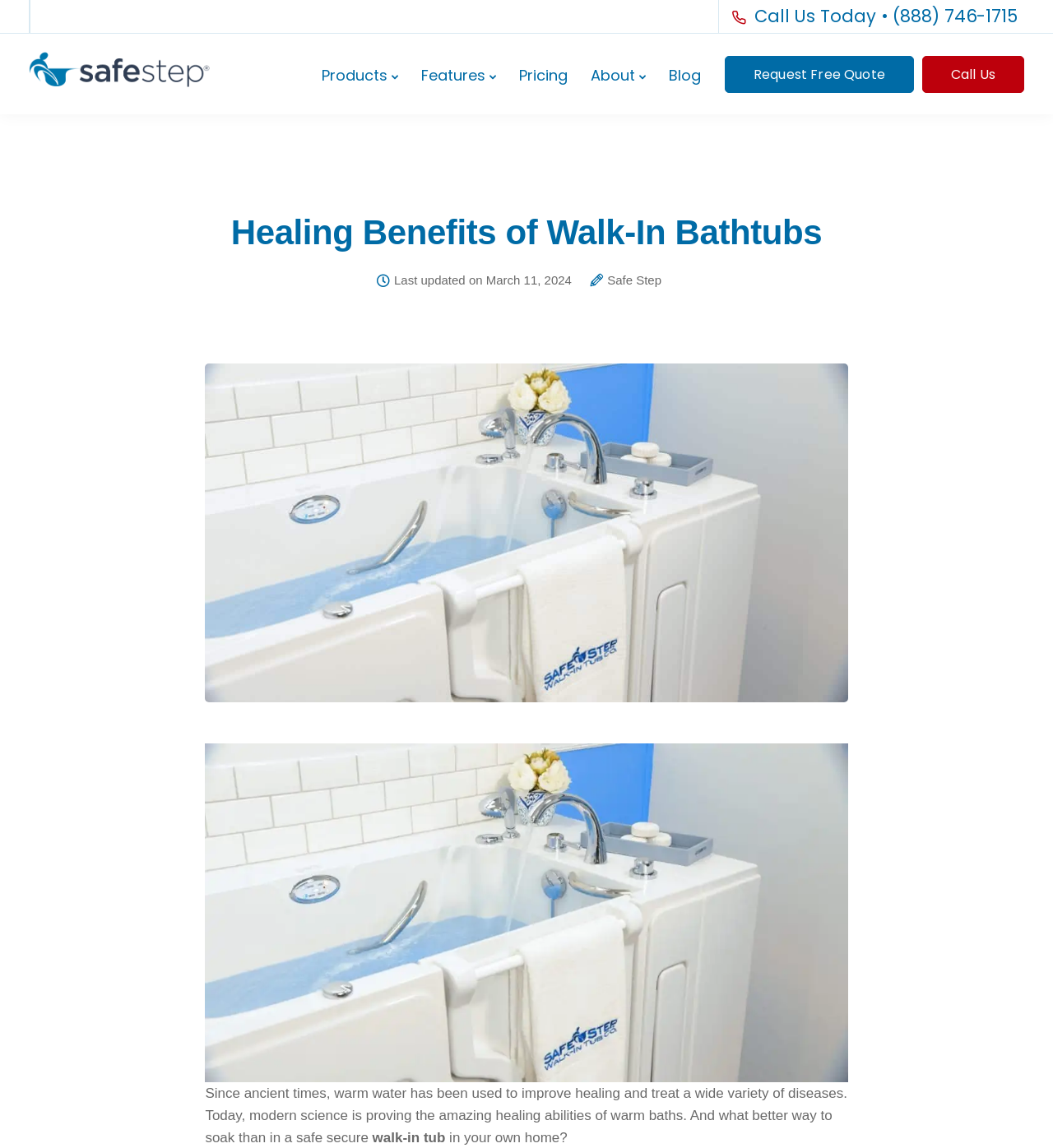Bounding box coordinates are given in the format (top-left x, top-left y, bottom-right x, bottom-right y). All values should be floating point numbers between 0 and 1. Provide the bounding box coordinate for the UI element described as: name="input_32" placeholder="Phone*"

[0.459, 0.111, 0.577, 0.147]